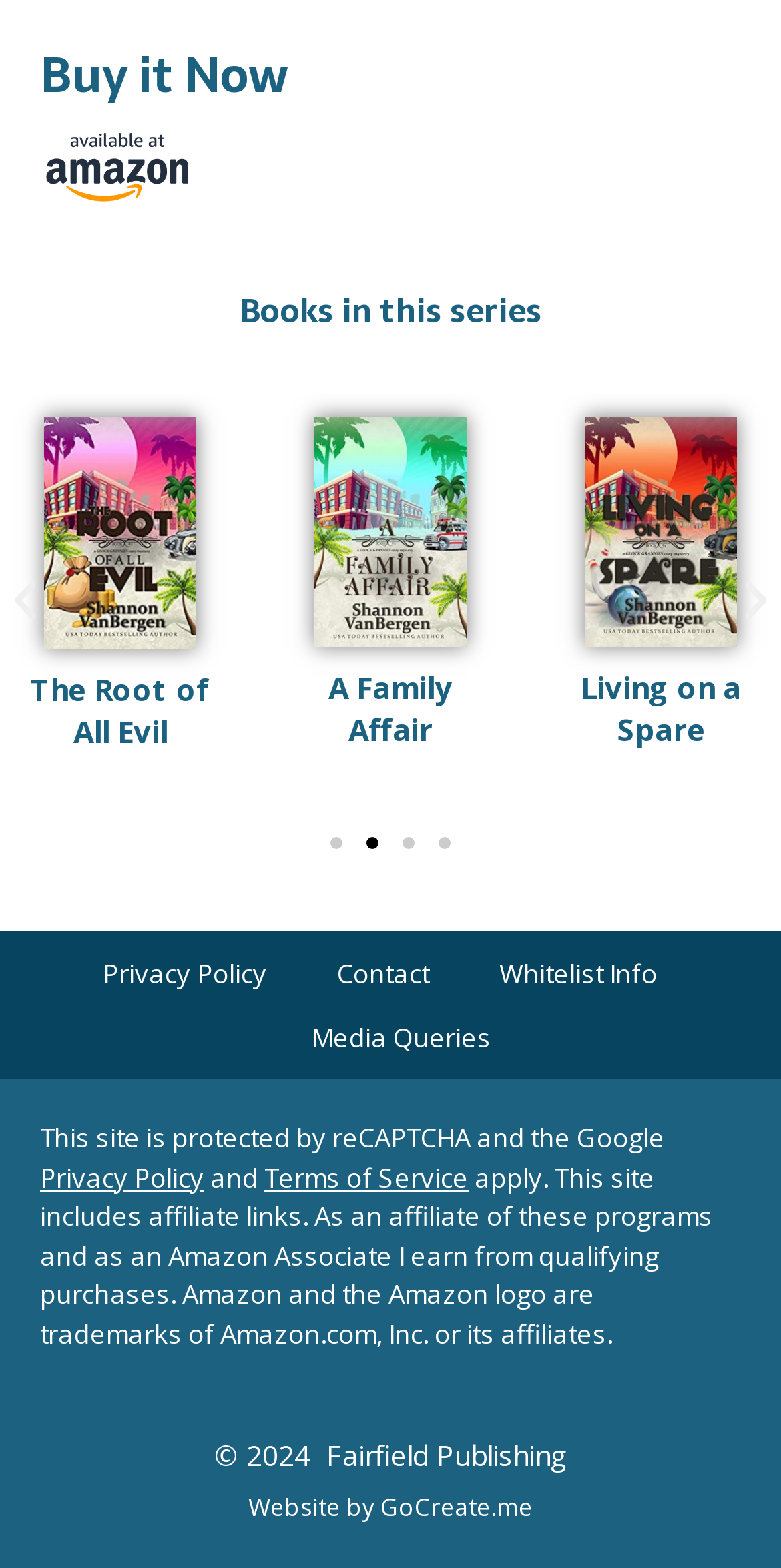What is the position of the 'Next slide' button?
Please provide a detailed and thorough answer to the question.

According to the bounding box coordinates, the 'Next slide' button has a y1 value of 0.368 and an x2 value of 1.0, indicating that it is located at the bottom right of the webpage.